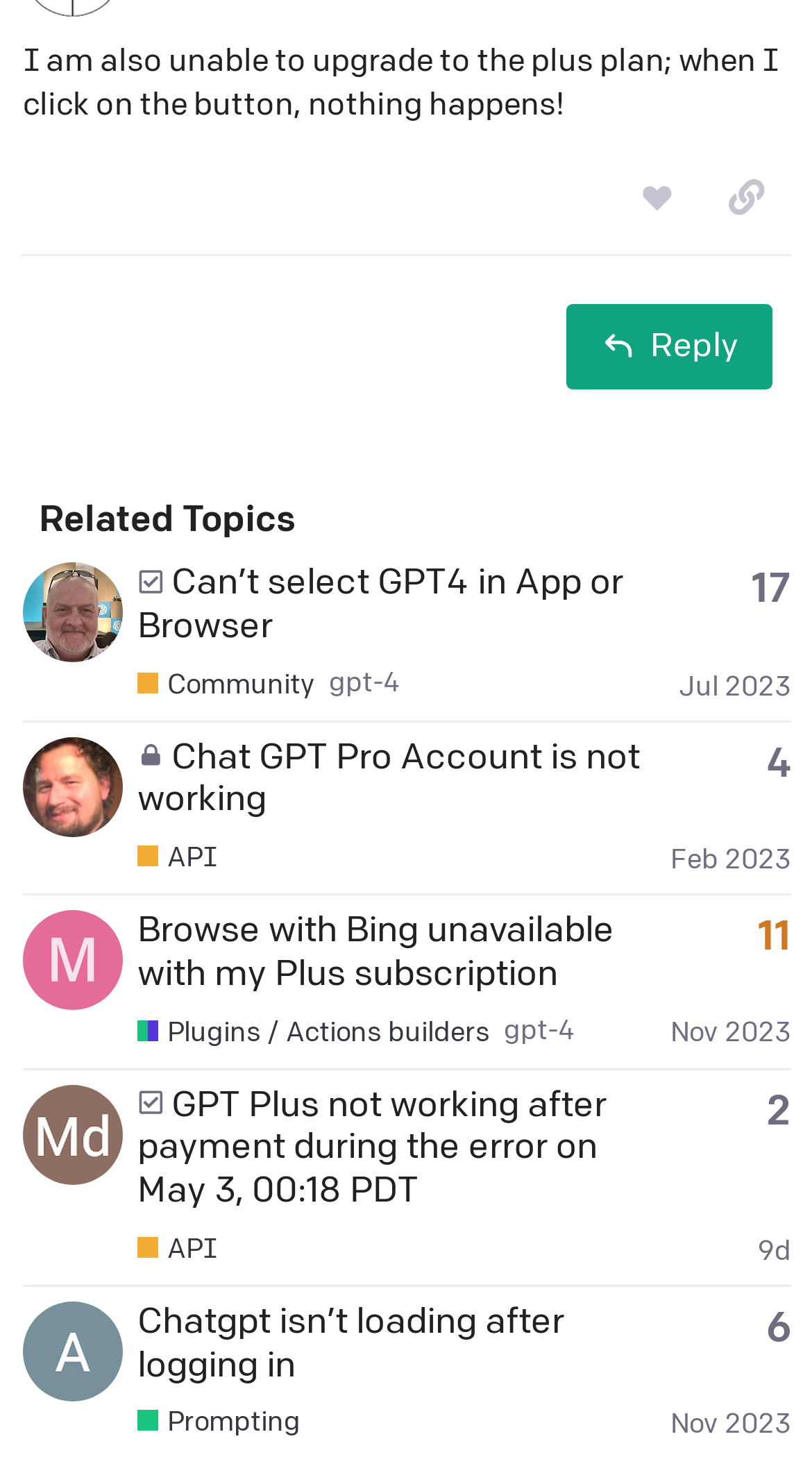Find the bounding box of the element with the following description: "Nov 2023". The coordinates must be four float numbers between 0 and 1, formatted as [left, top, right, bottom].

[0.826, 0.965, 0.974, 0.988]